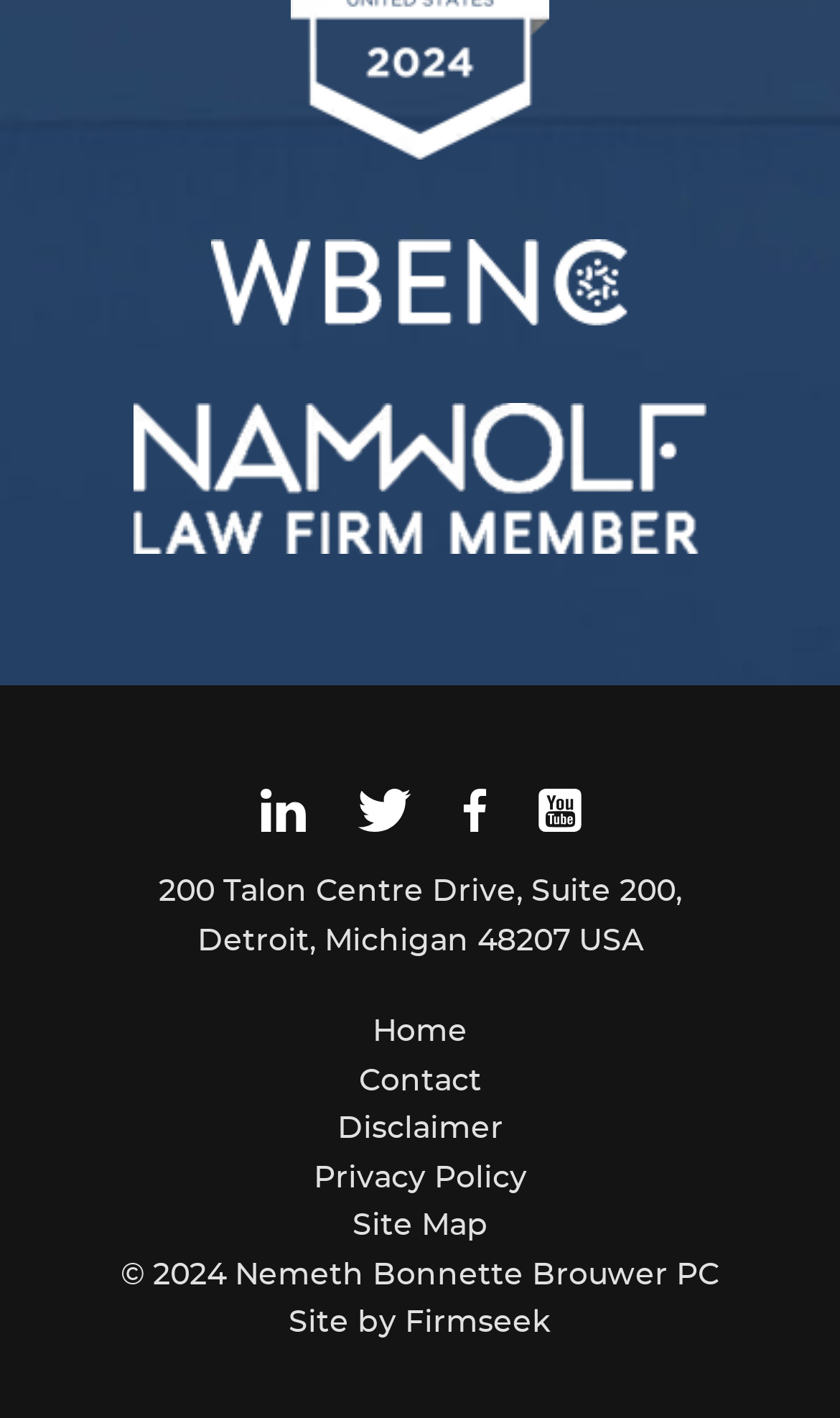What is the name of the company that designed the website?
Using the information from the image, give a concise answer in one word or a short phrase.

Firmseek